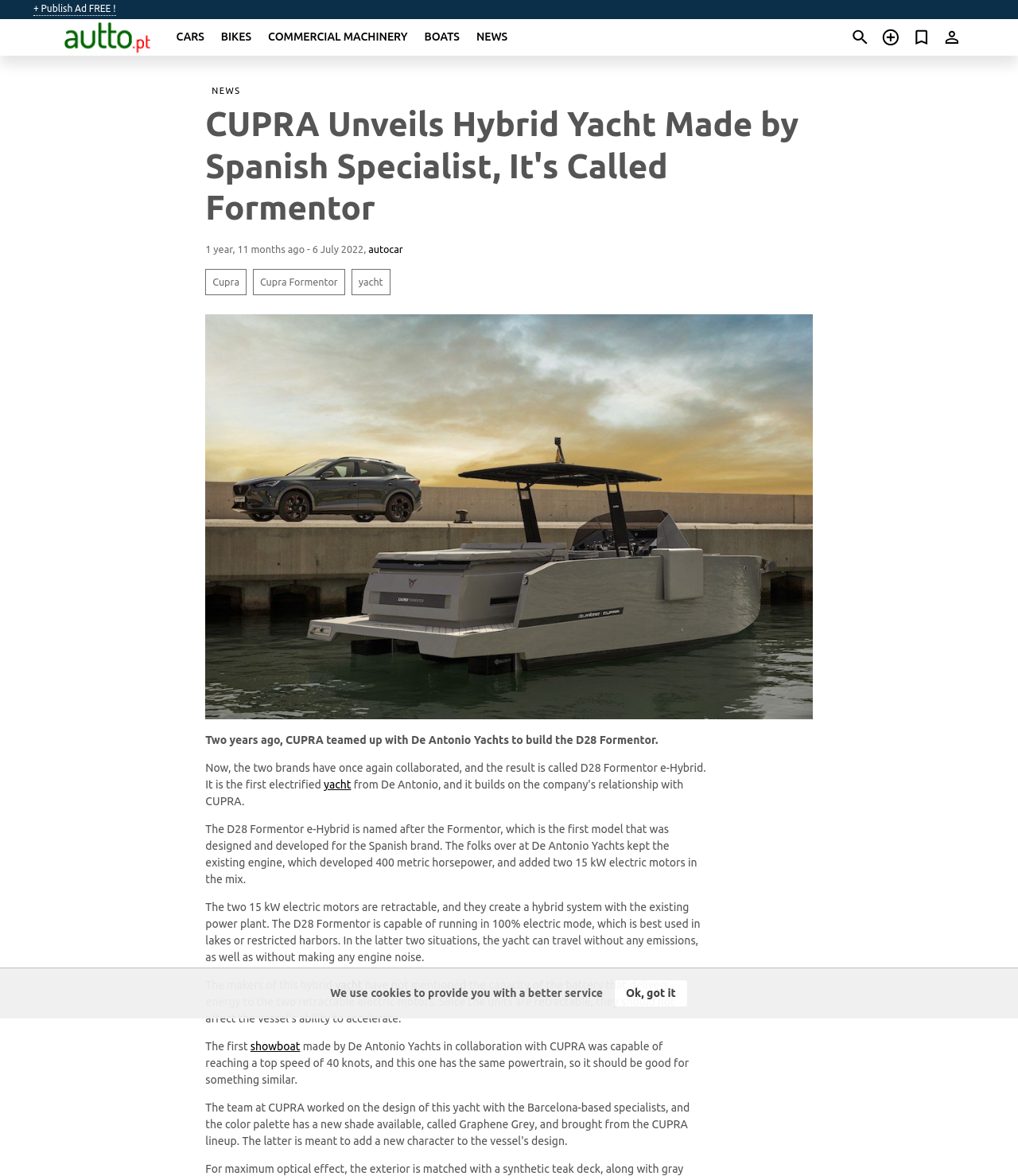Refer to the image and provide an in-depth answer to the question:
Who collaborated to build the D28 Formentor?

The text states that two years ago, CUPRA teamed up with De Antonio Yachts to build the D28 Formentor, and now they have collaborated again to create the D28 Formentor e-Hybrid.